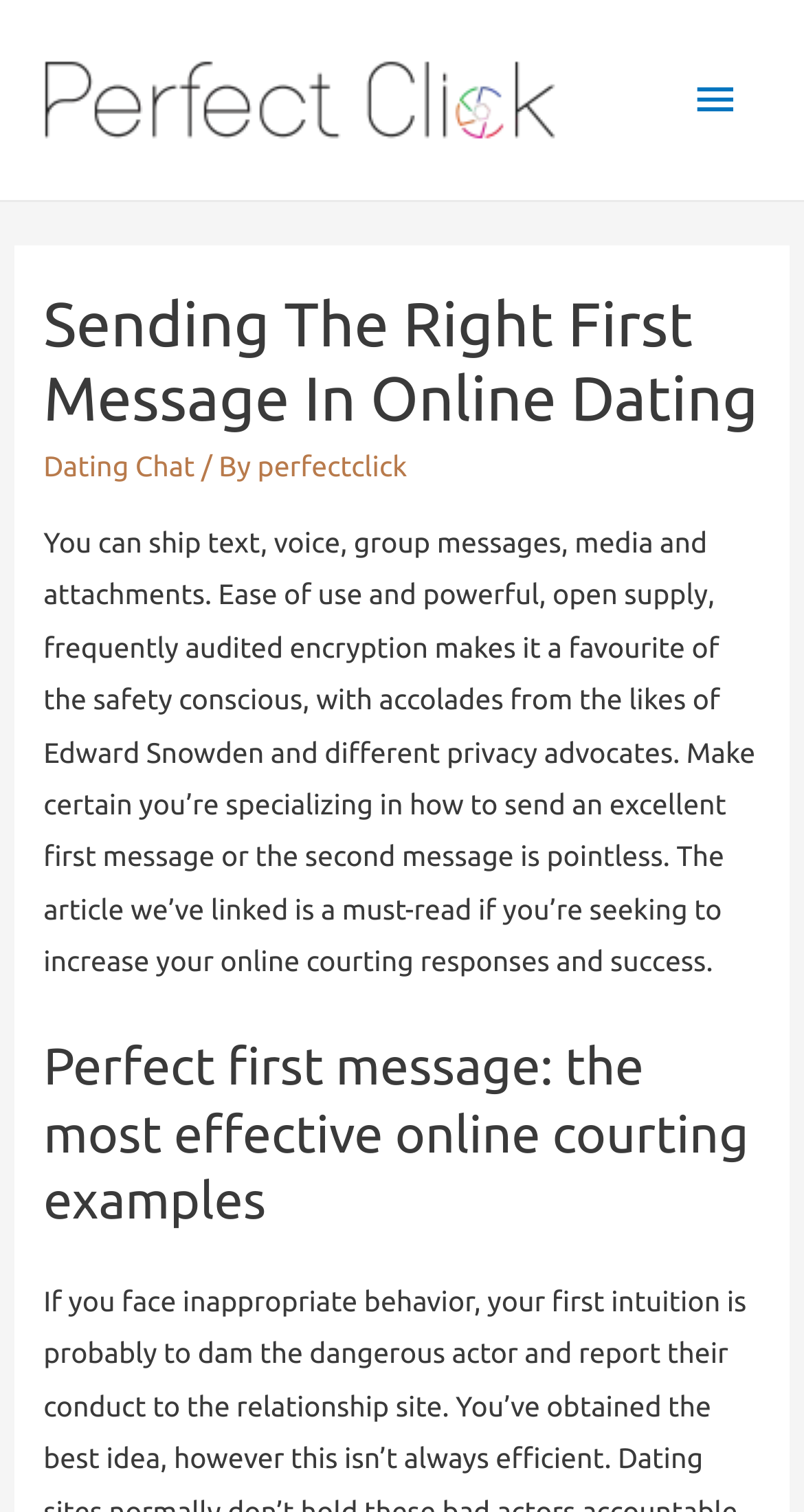What type of messages can be sent?
Answer the question with as much detail as possible.

I found this information in the static text element that describes the features of the website, which mentions the different types of messages that can be sent.